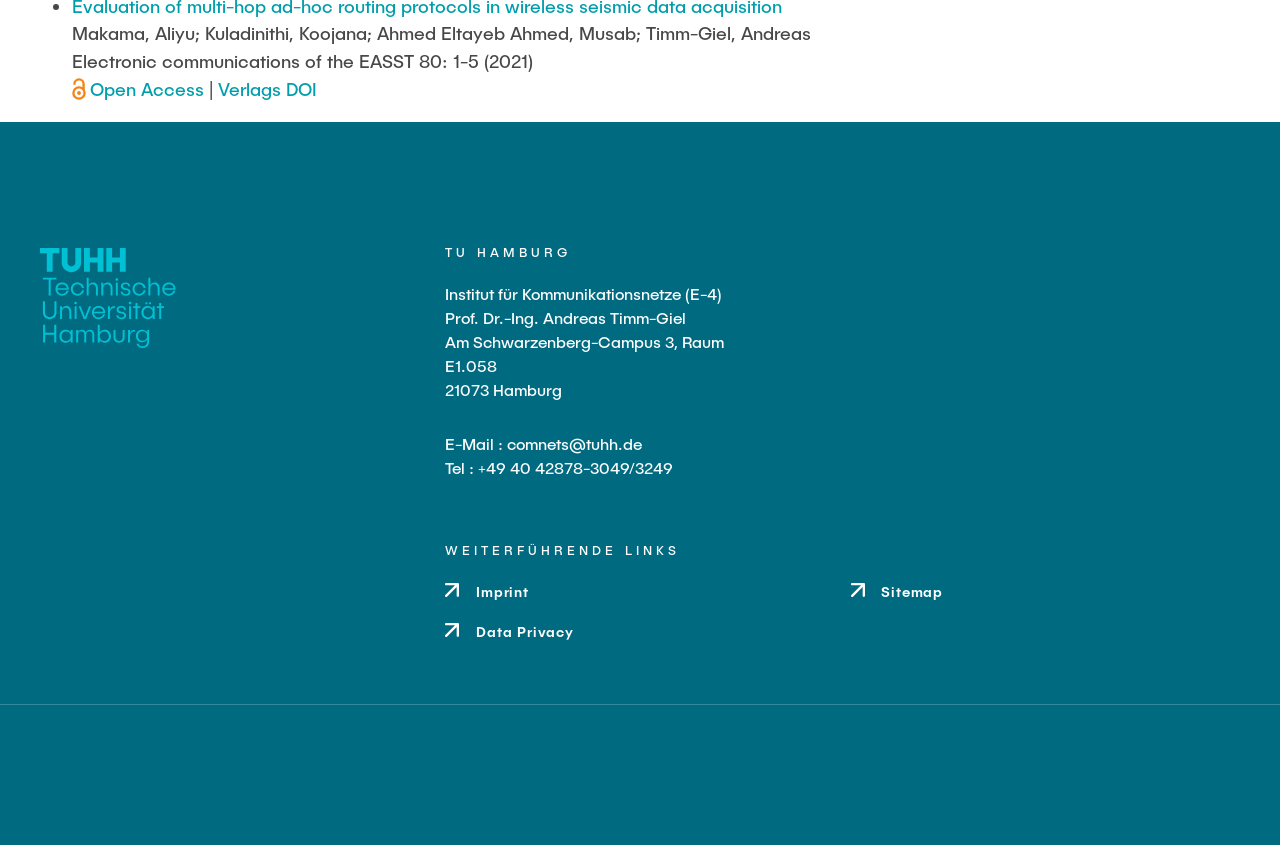Using the element description: "Open Access", determine the bounding box coordinates for the specified UI element. The coordinates should be four float numbers between 0 and 1, [left, top, right, bottom].

[0.056, 0.093, 0.163, 0.119]